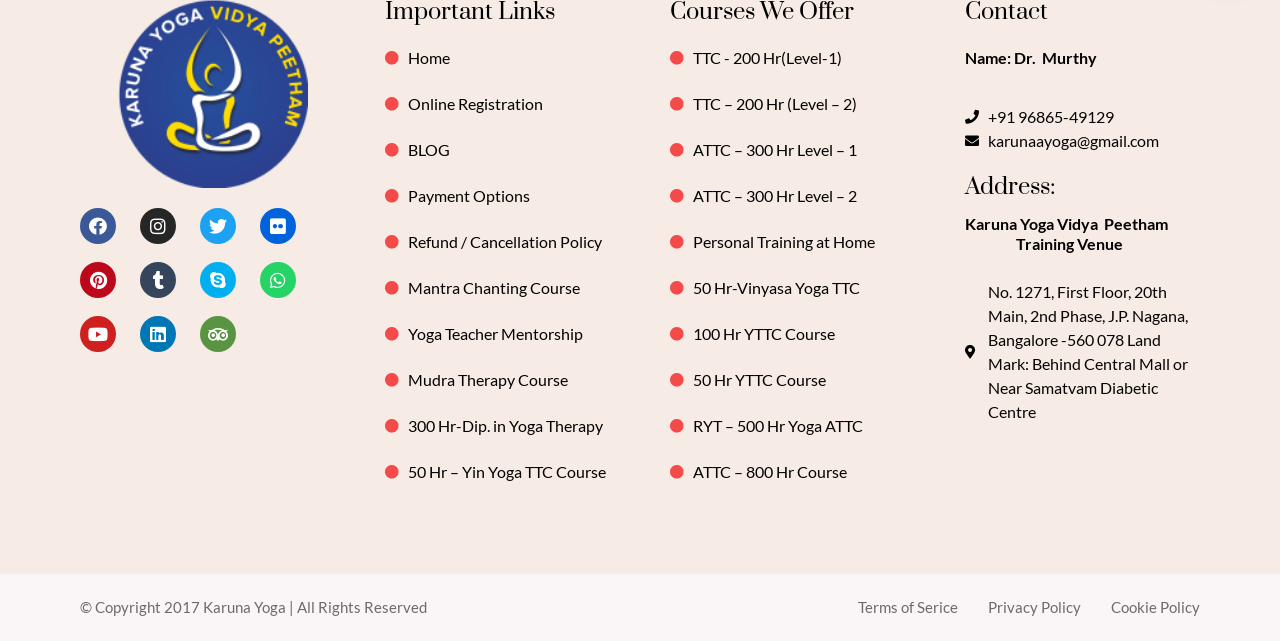Find and specify the bounding box coordinates that correspond to the clickable region for the instruction: "Read more about Latin Woman Love dating review".

None